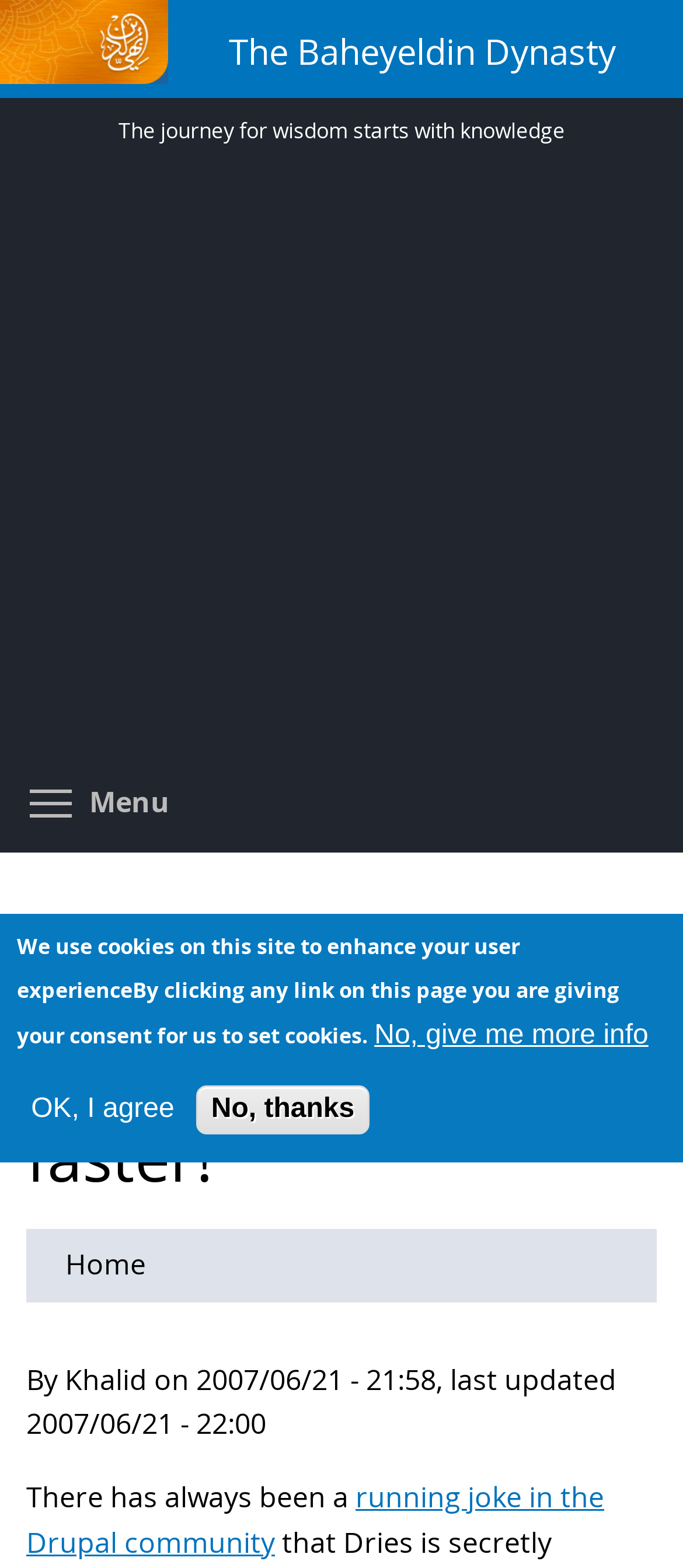Identify and extract the main heading from the webpage.

Yes, it is true: Java can run Drupal faster!